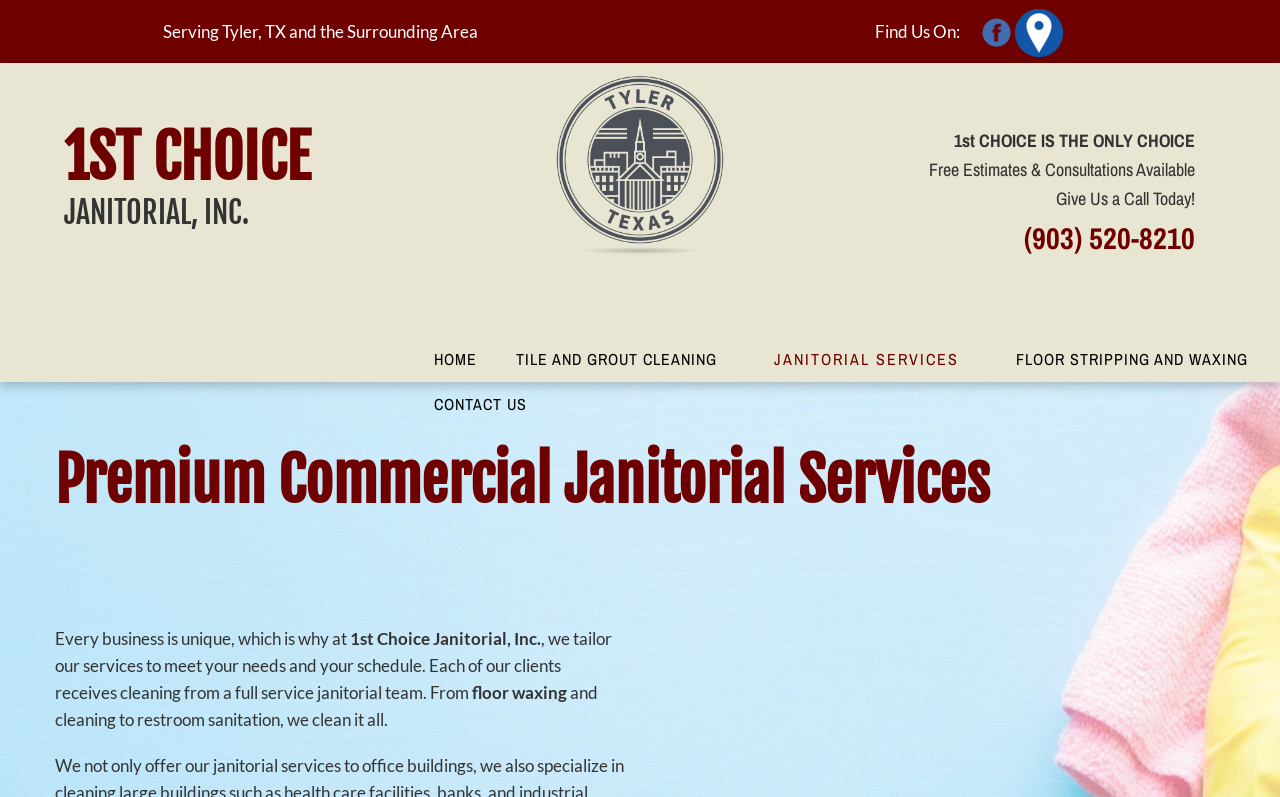What is the company name?
Please use the visual content to give a single word or phrase answer.

1st Choice Janitorial, Inc.